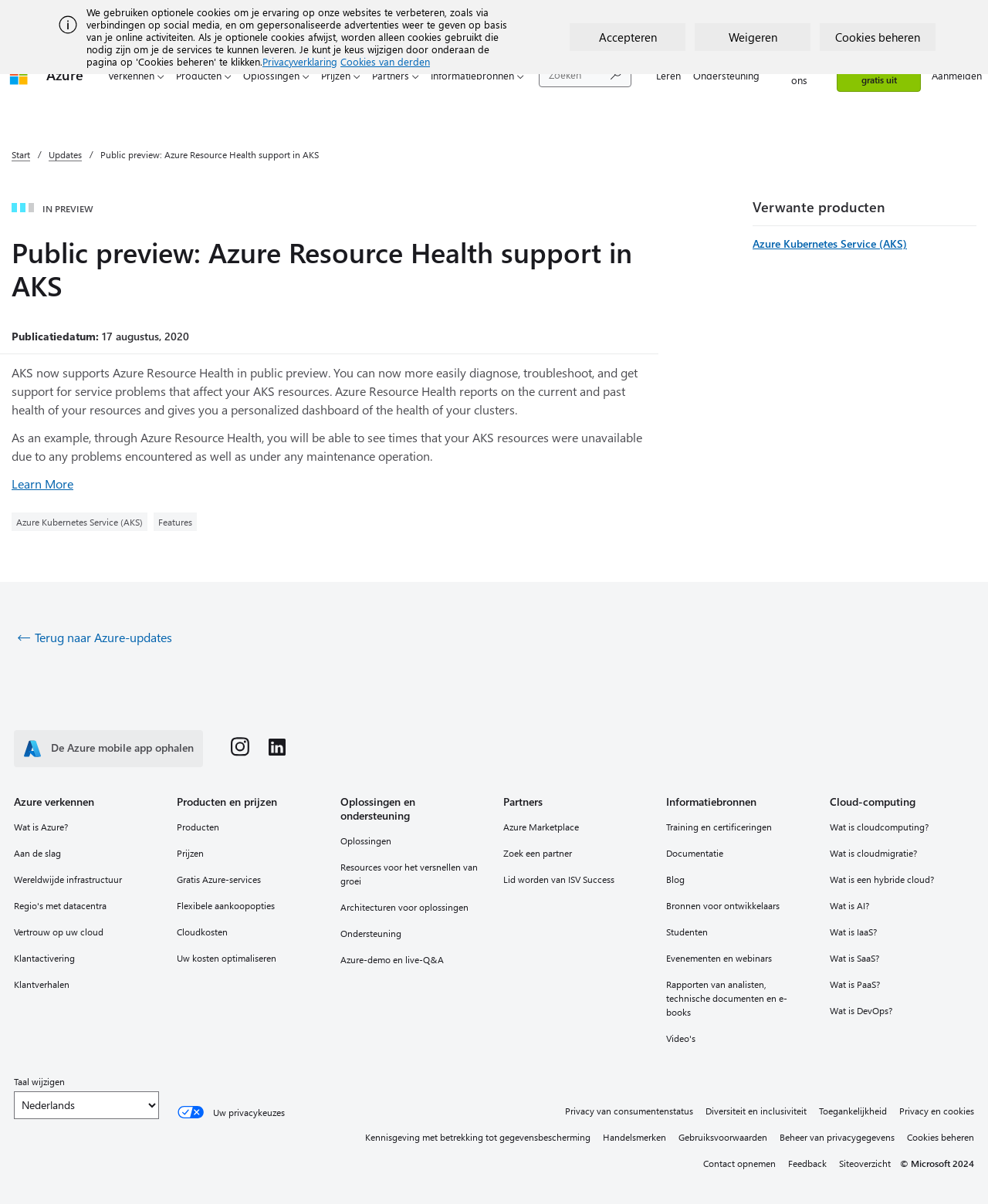Determine the bounding box coordinates for the HTML element described here: "Kennisgeving met betrekking tot gegevensbescherming".

[0.37, 0.937, 0.598, 0.951]